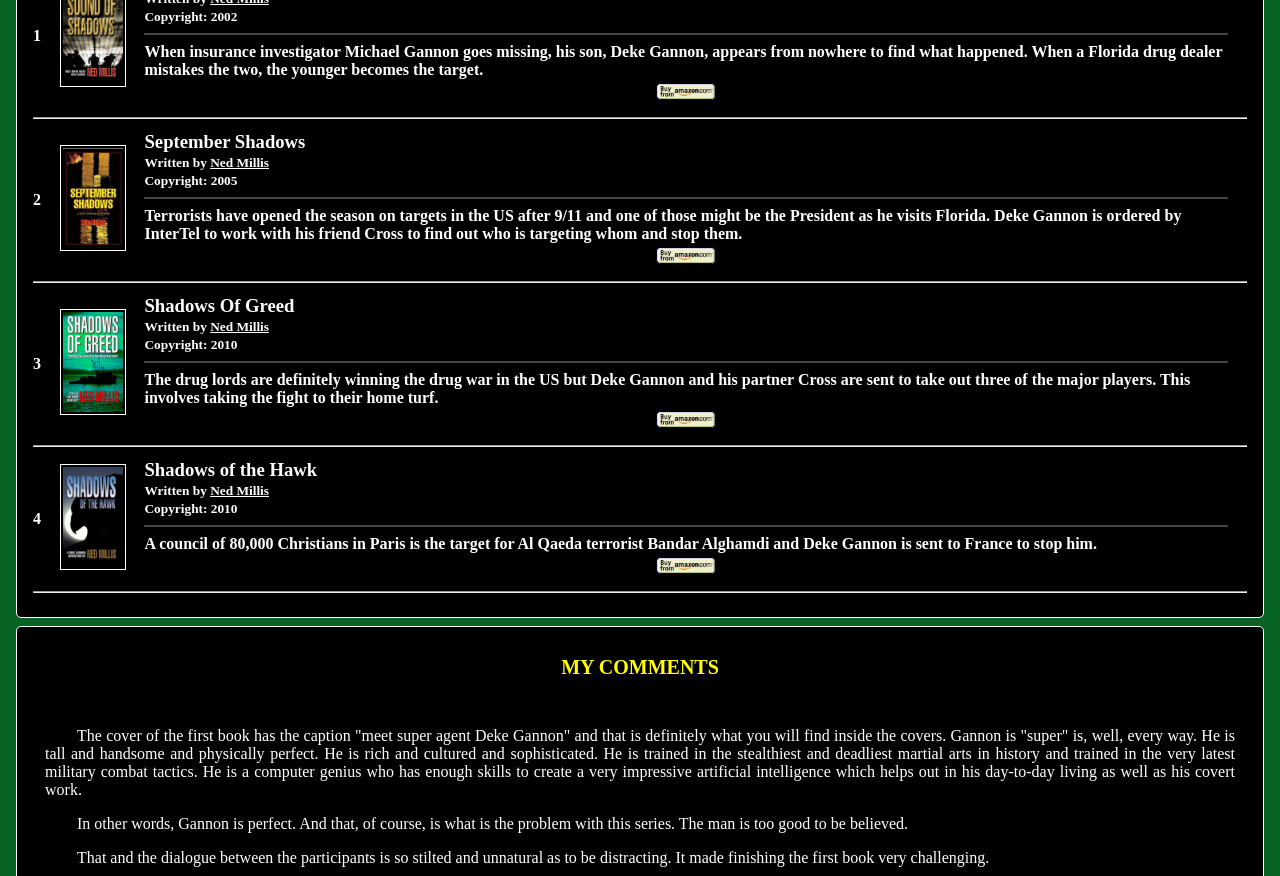Given the description Ned Millis, predict the bounding box coordinates of the UI element. Ensure the coordinates are in the format (top-left x, top-left y, bottom-right x, bottom-right y) and all values are between 0 and 1.

[0.164, 0.176, 0.21, 0.194]